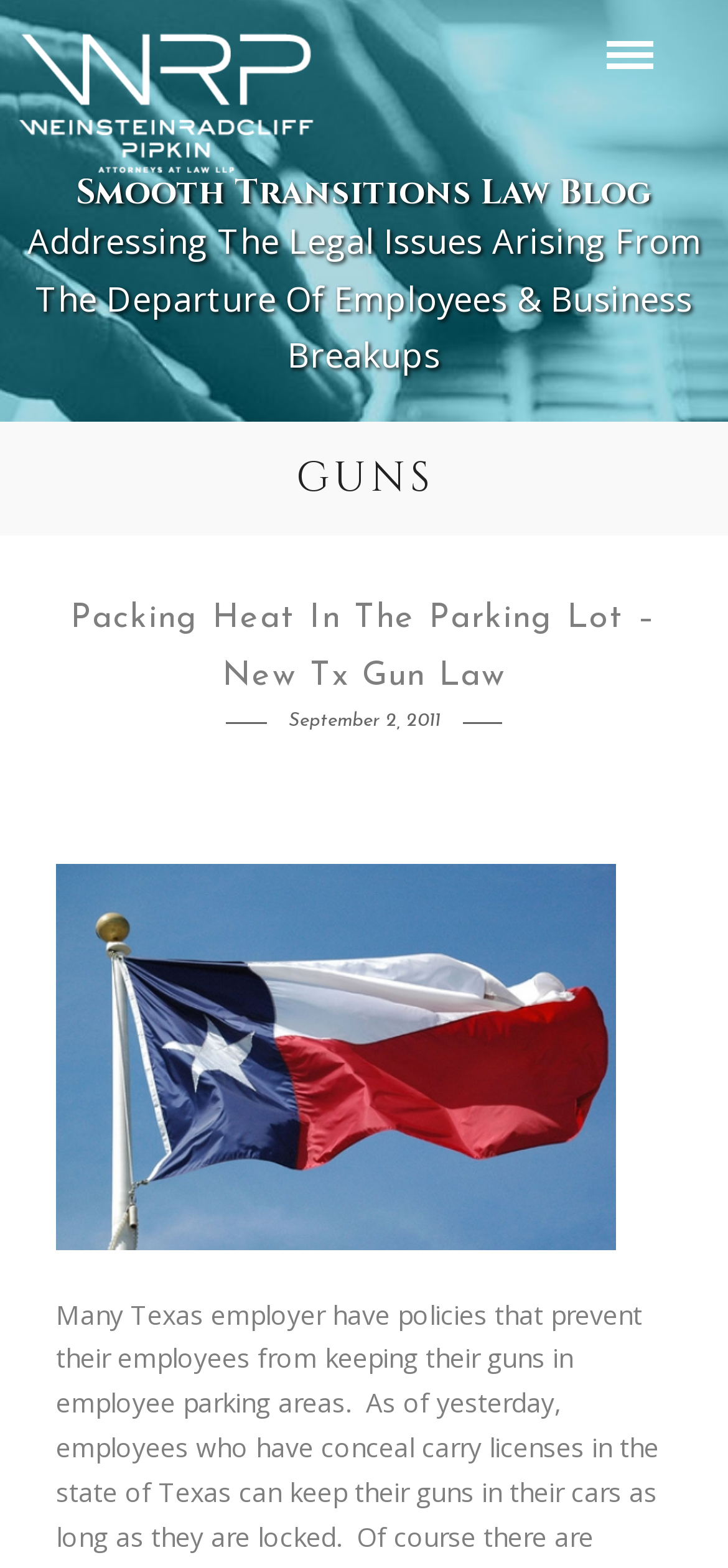What is the name of the law blog?
Look at the image and answer with only one word or phrase.

Smooth Transitions Law Blog